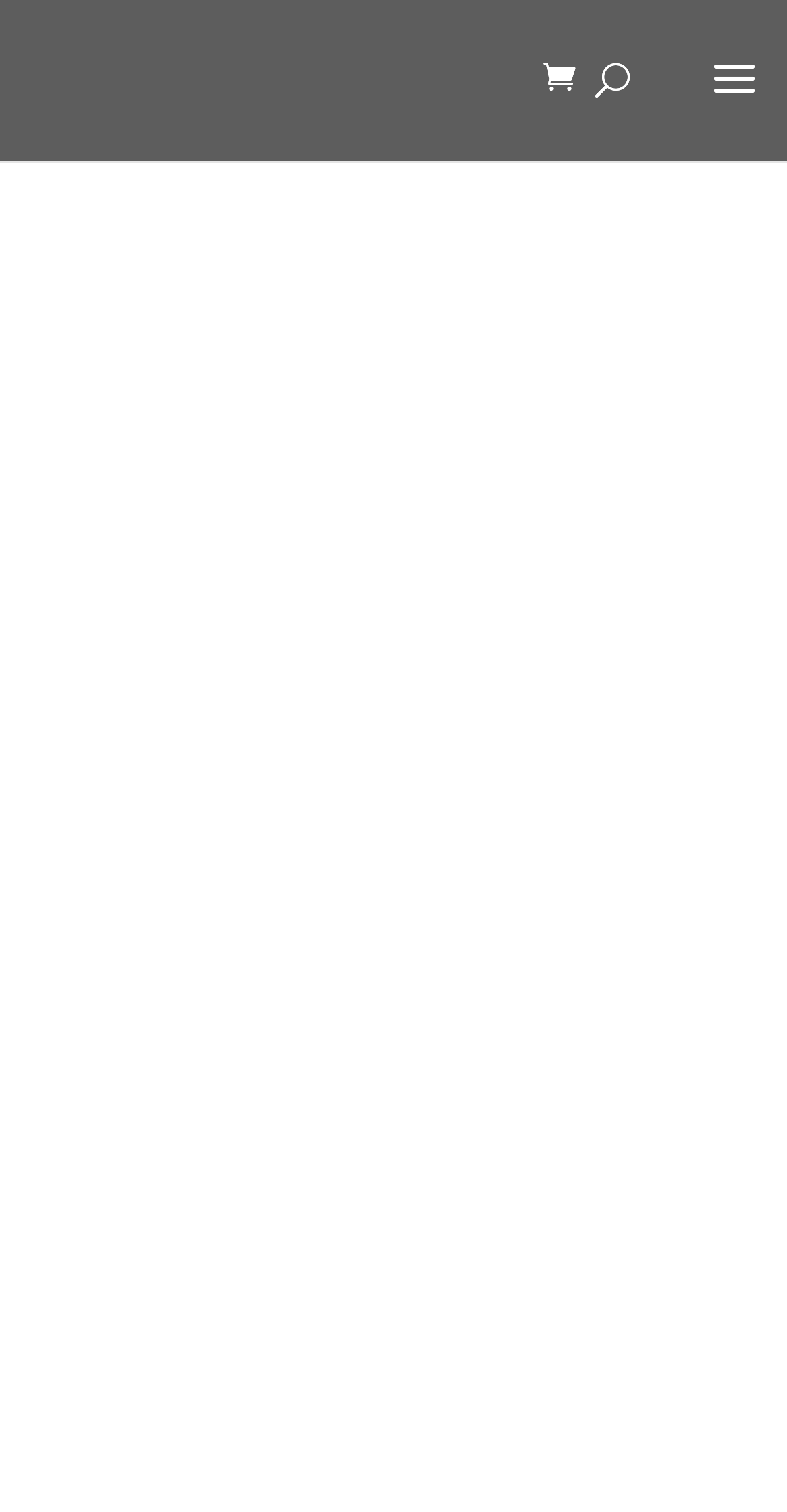Use a single word or phrase to answer the question:
What is the color of the background?

Unknown